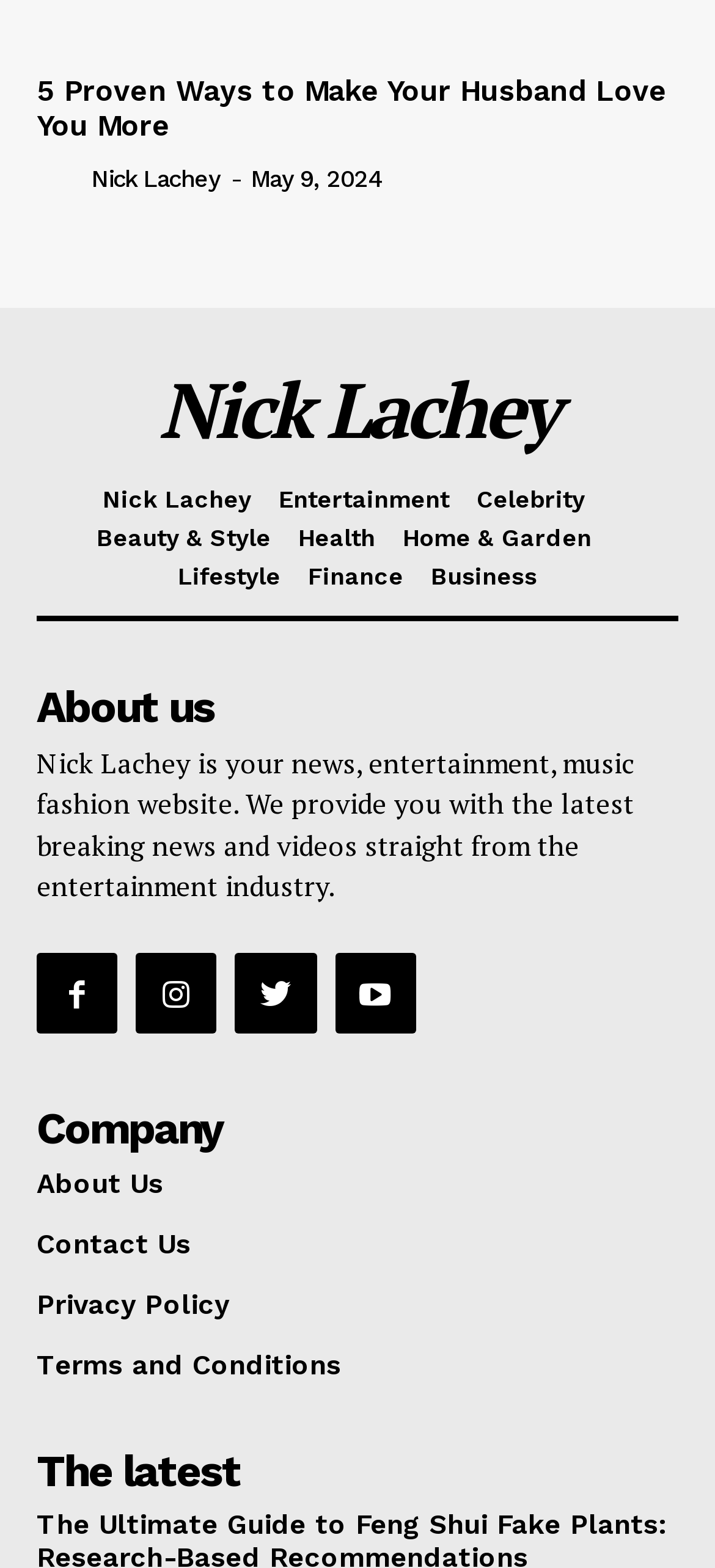Can you pinpoint the bounding box coordinates for the clickable element required for this instruction: "explore the entertainment section"? The coordinates should be four float numbers between 0 and 1, i.e., [left, top, right, bottom].

[0.39, 0.308, 0.628, 0.332]